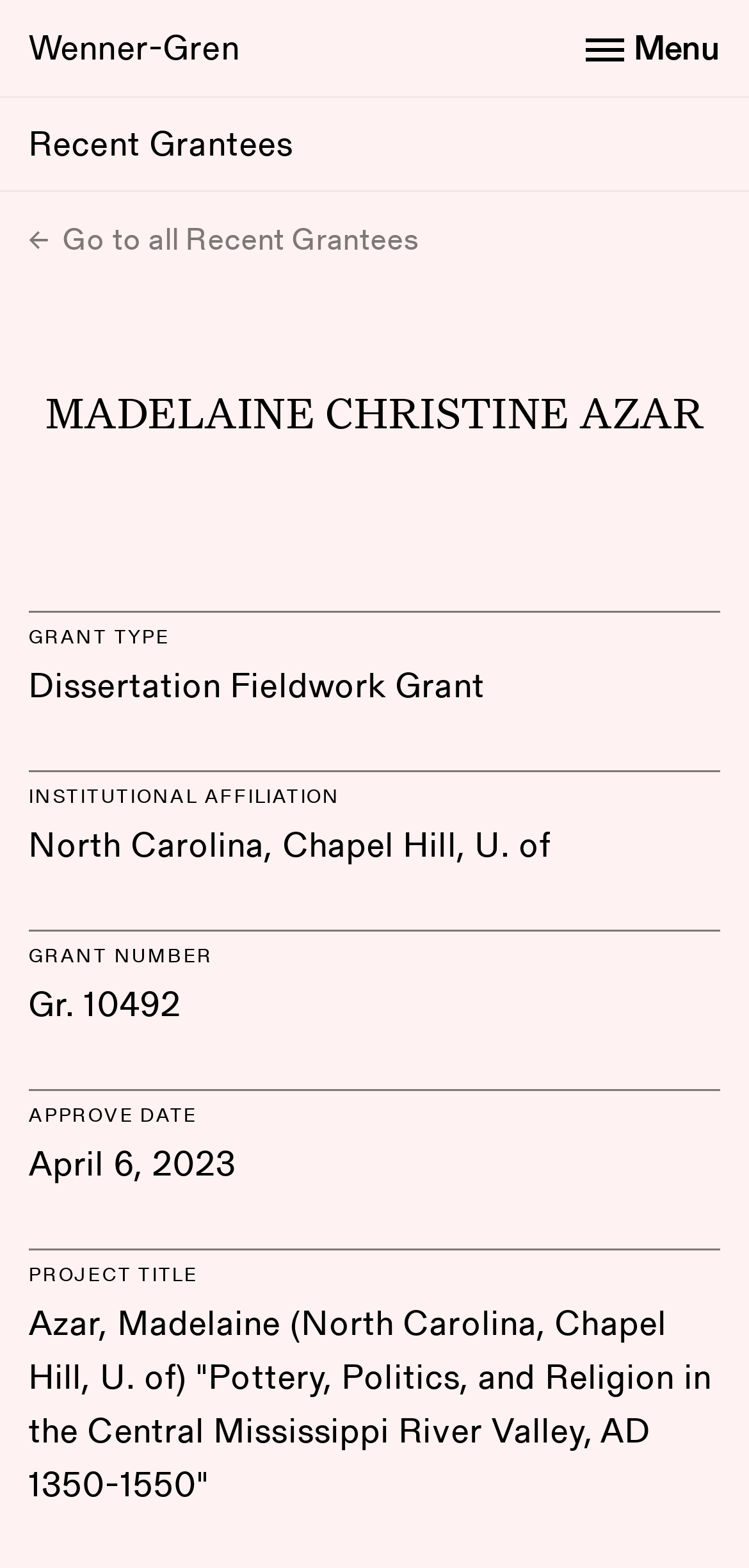Answer the following query with a single word or phrase:
What is the grant type of Madelaine Christine Azar?

Dissertation Fieldwork Grant